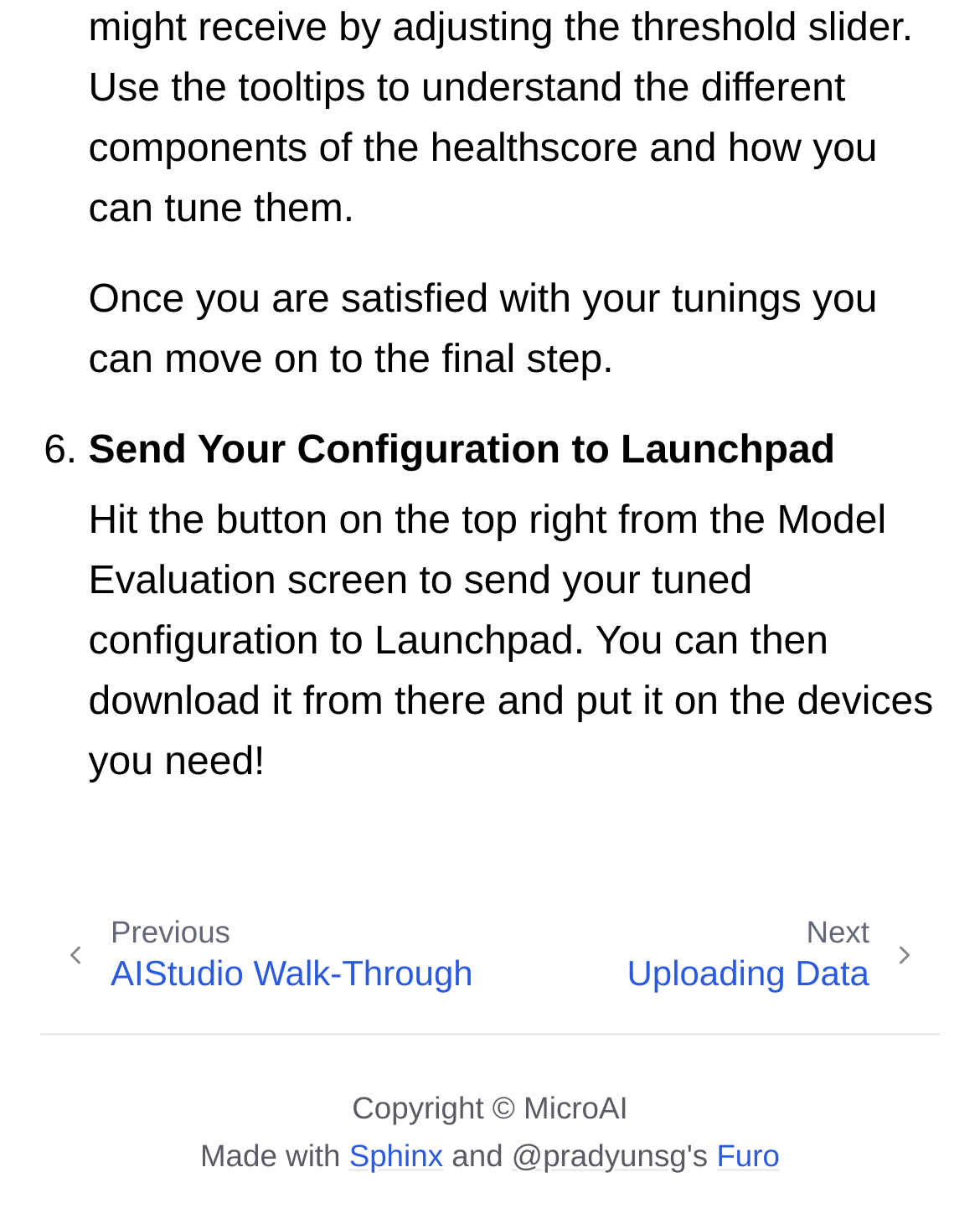Provide a short, one-word or phrase answer to the question below:
What is the purpose of the button on the top right of the Model Evaluation screen?

Send configuration to Launchpad